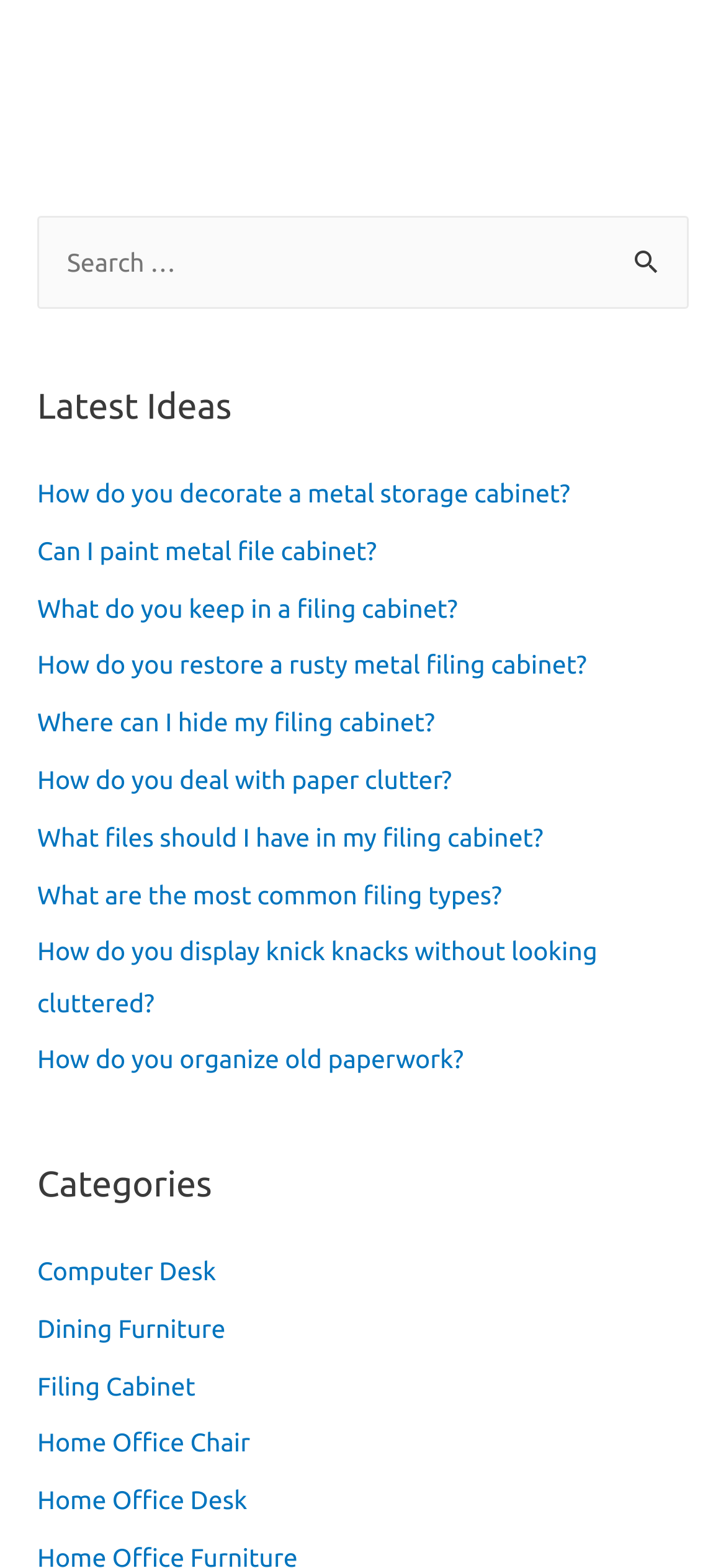Answer this question using a single word or a brief phrase:
What is the purpose of the search box?

Search for ideas